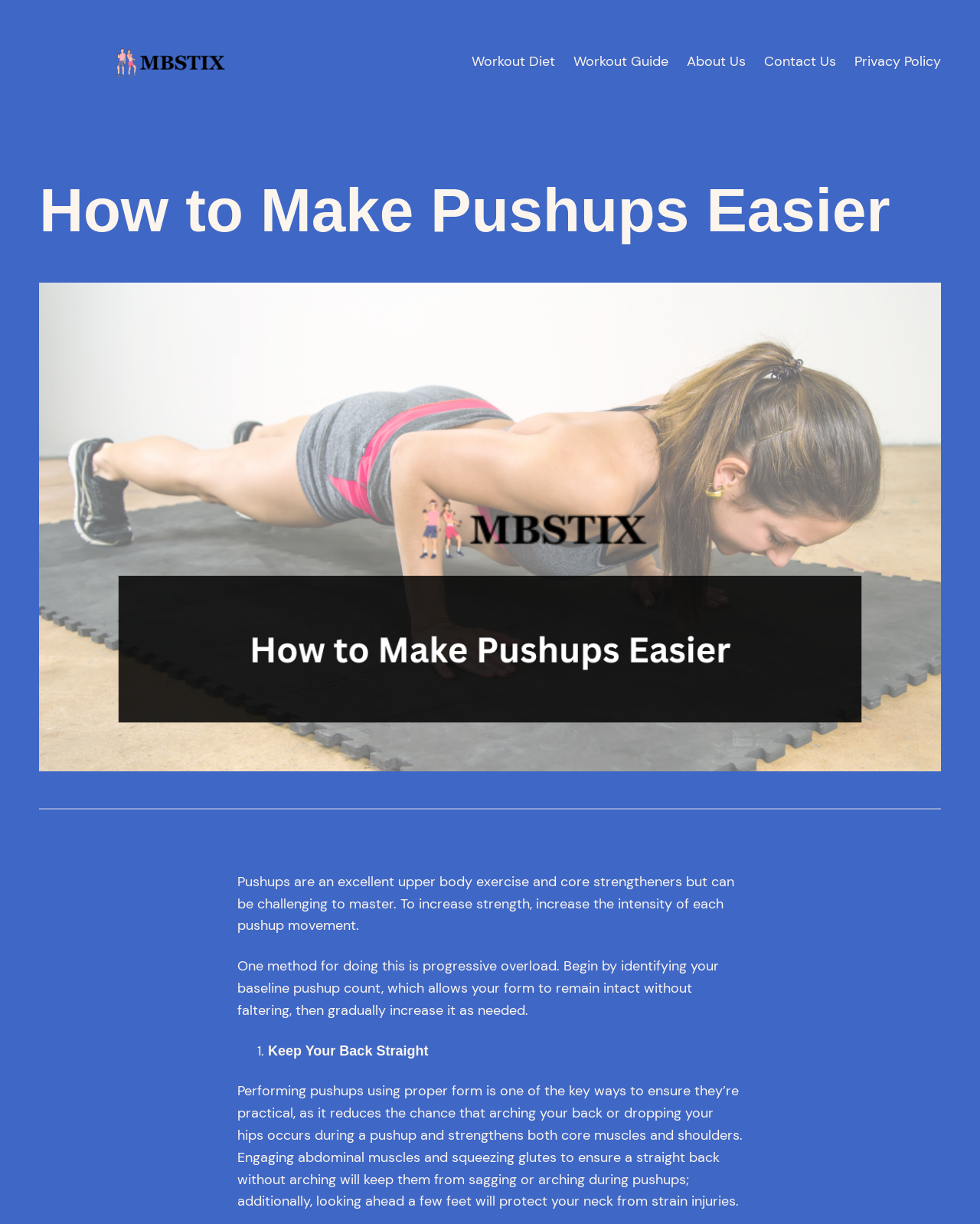Identify and extract the heading text of the webpage.

How to Make Pushups Easier